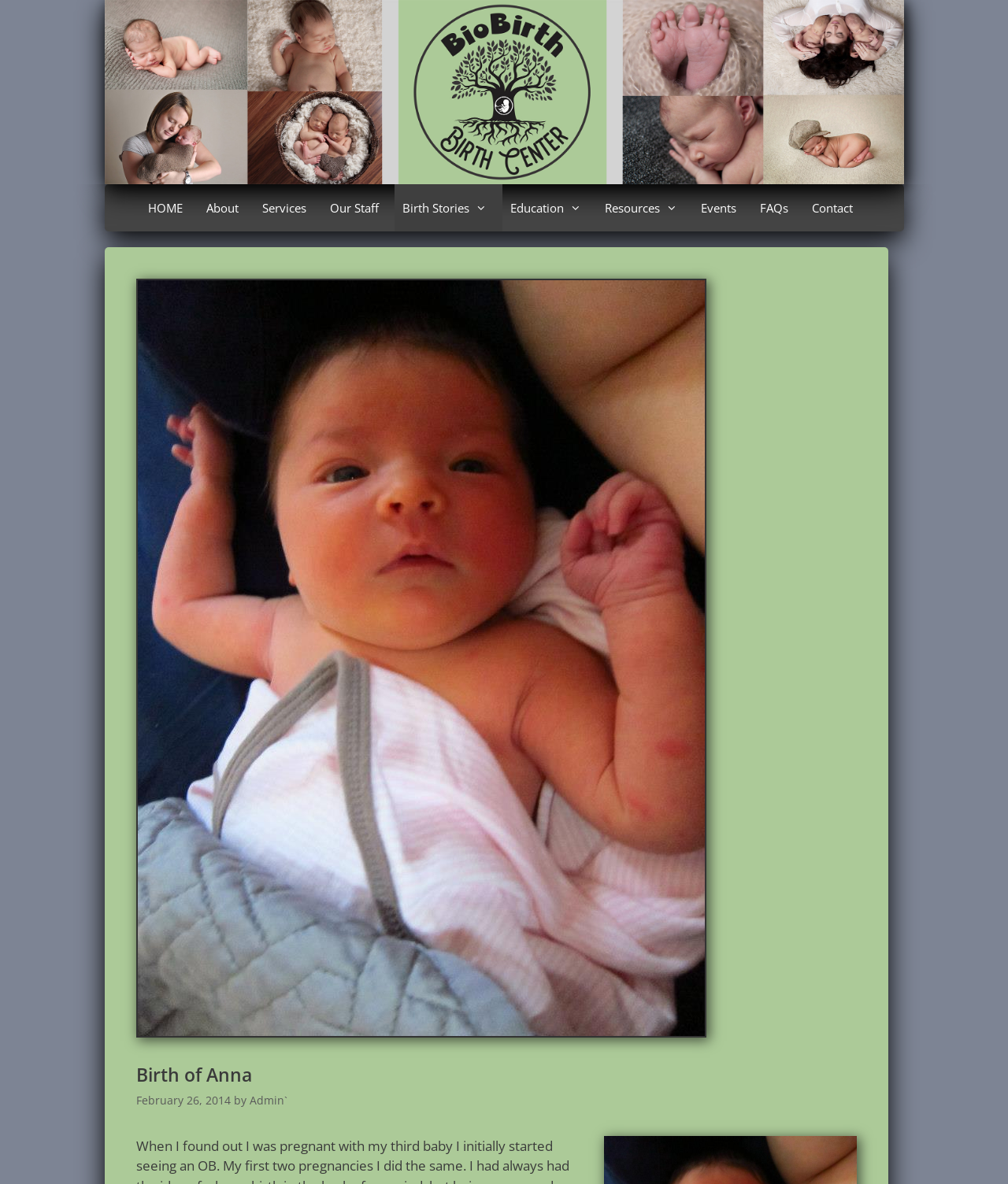Please specify the bounding box coordinates of the element that should be clicked to execute the given instruction: 'Learn about the Namco Cat Tree'. Ensure the coordinates are four float numbers between 0 and 1, expressed as [left, top, right, bottom].

None